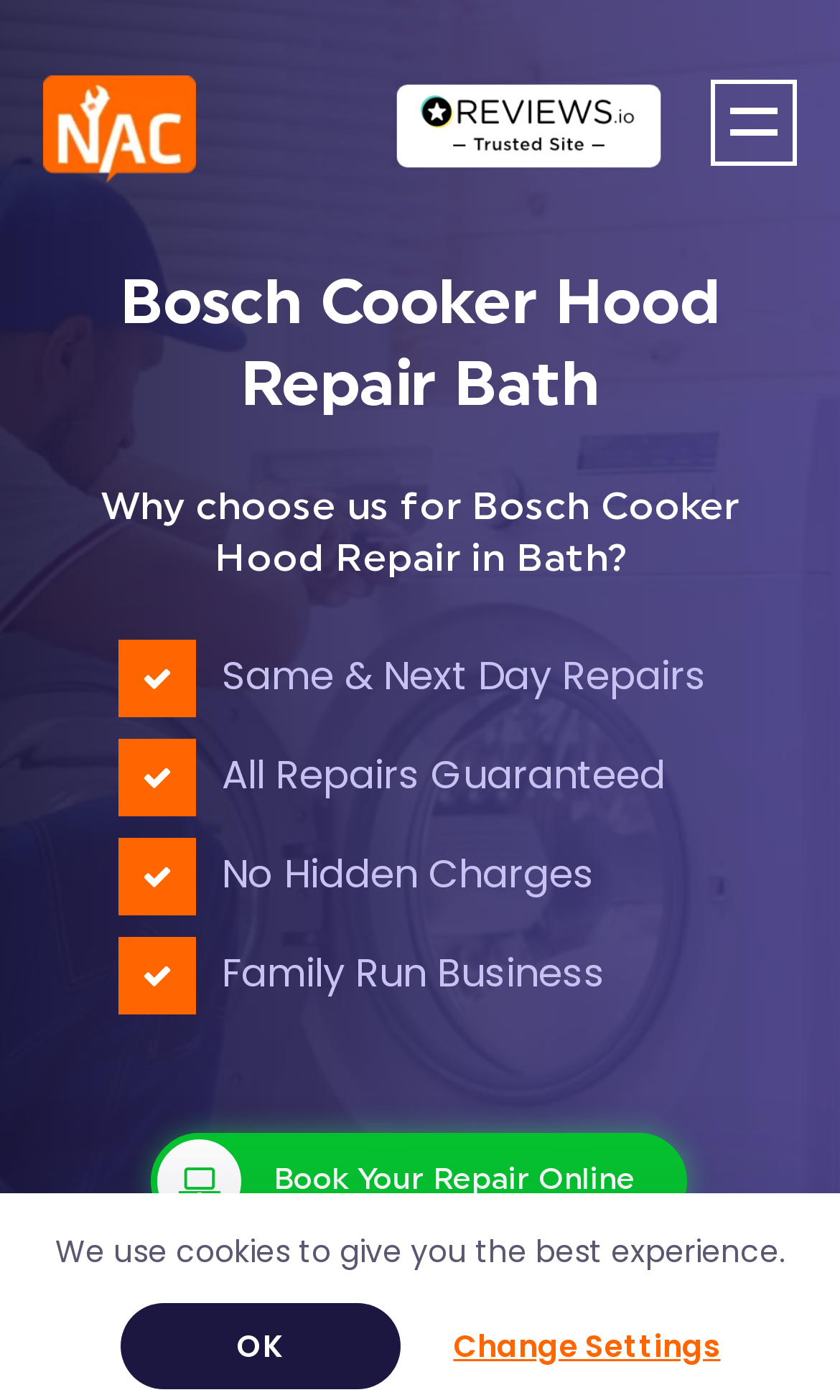Answer the question below with a single word or a brief phrase: 
What is the focus of the company's repair service?

Bosch Cooker Hood Repair